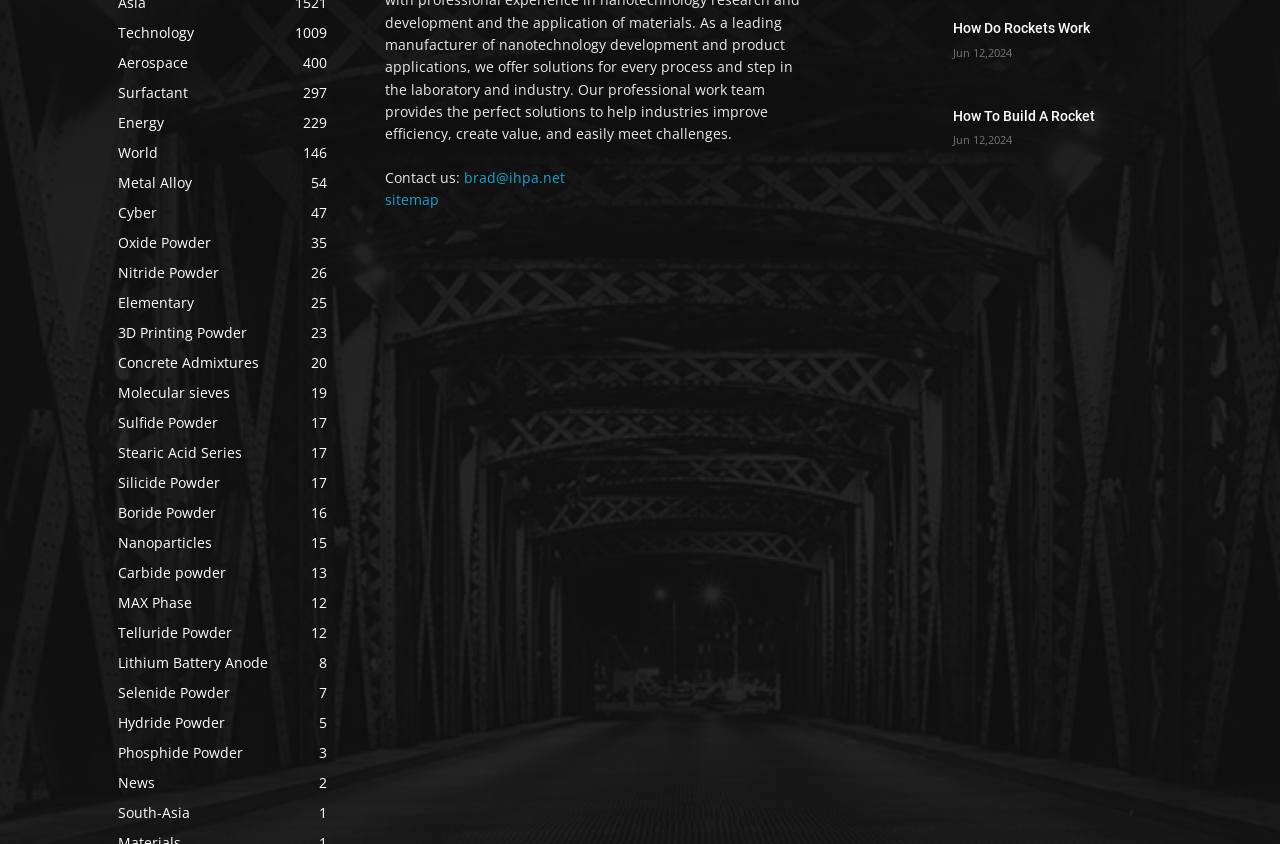What type of information is categorized on the left side of the webpage?
Utilize the information in the image to give a detailed answer to the question.

The left side of the webpage appears to categorize information about various materials and their applications, such as 'Technology', 'Aerospace', 'Surfactant', and so on, which suggests that the website is focused on providing information about materials and their uses.